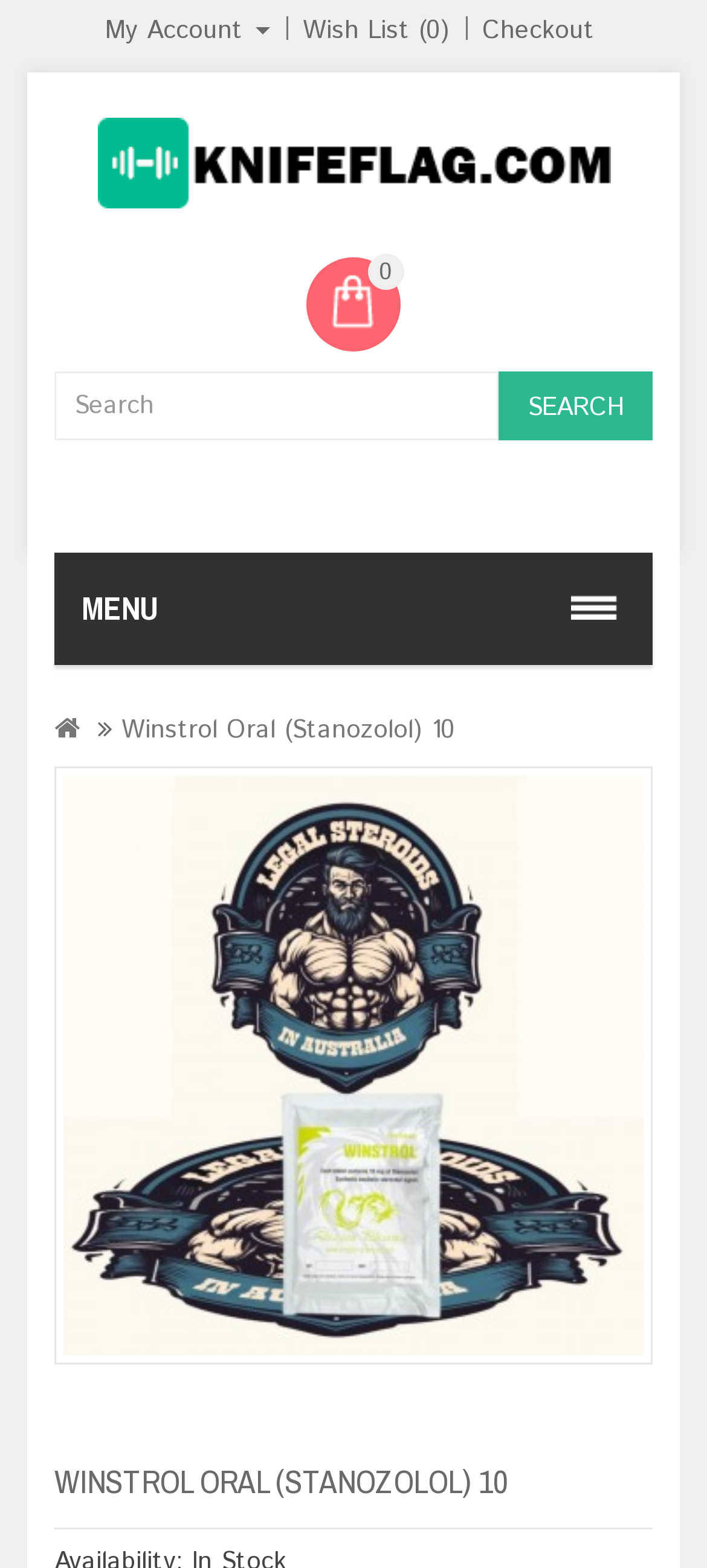Locate the bounding box of the user interface element based on this description: "Wish List (0)".

[0.428, 0.008, 0.636, 0.031]